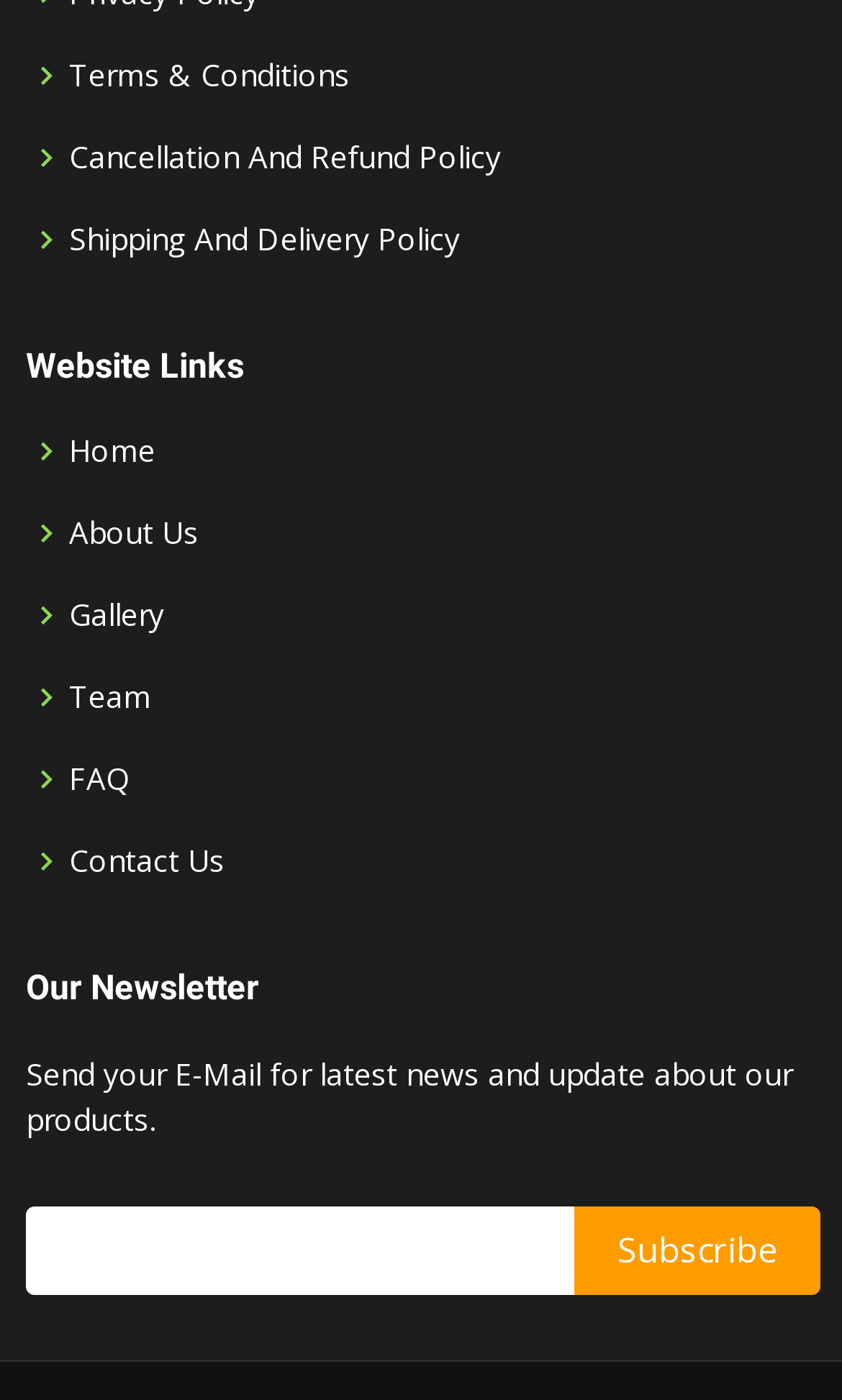Please locate the bounding box coordinates for the element that should be clicked to achieve the following instruction: "Enter email for latest news and updates". Ensure the coordinates are given as four float numbers between 0 and 1, i.e., [left, top, right, bottom].

[0.056, 0.871, 0.662, 0.915]